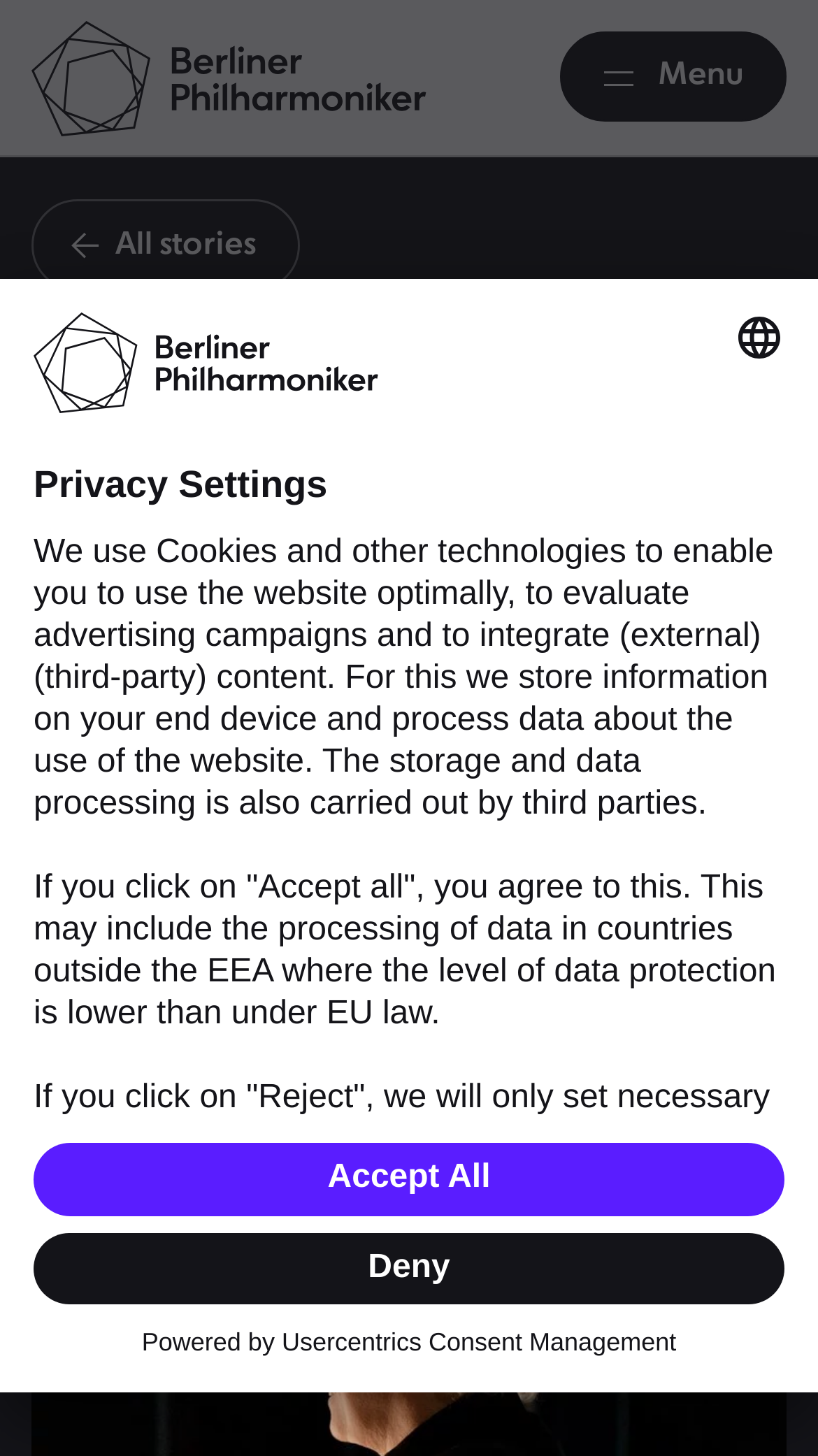Offer a meticulous description of the webpage's structure and content.

The webpage is about Sir Simon Rattle, the departing chief conductor of the Berliner Philharmoniker, reflecting on his time with the orchestra. At the top left, there is a link to the Berliner Philharmoniker's website. Next to it, a button labeled "Menu" is located, which has a dropdown menu containing a link to "All stories" and a static text "Orchestra History". 

Below the menu button, there are two subtitles, one displaying the author's name, Shirley Apthorp, and the other showing the reading time, approximately 6 minutes. 

The main heading, "Goodbye, Sir Simon! The departing chief conductor looks back on his time with the Berliner Philharmoniker", is located in the middle of the page. 

At the bottom left, a button "Open Privacy Settings" is situated, which opens a dialog box with privacy settings. The dialog box has a heading "Privacy Settings" and explains how the website uses cookies and other technologies. It also provides options to select language, accept or reject cookies, and adjust settings. 

There is an image of the Berliner Philharmoniker logo within the privacy settings dialog box. Additionally, there are buttons to select language, accept all, or deny cookies. At the very bottom, there is a static text "Powered by" followed by a link to "Usercentrics Consent Management".